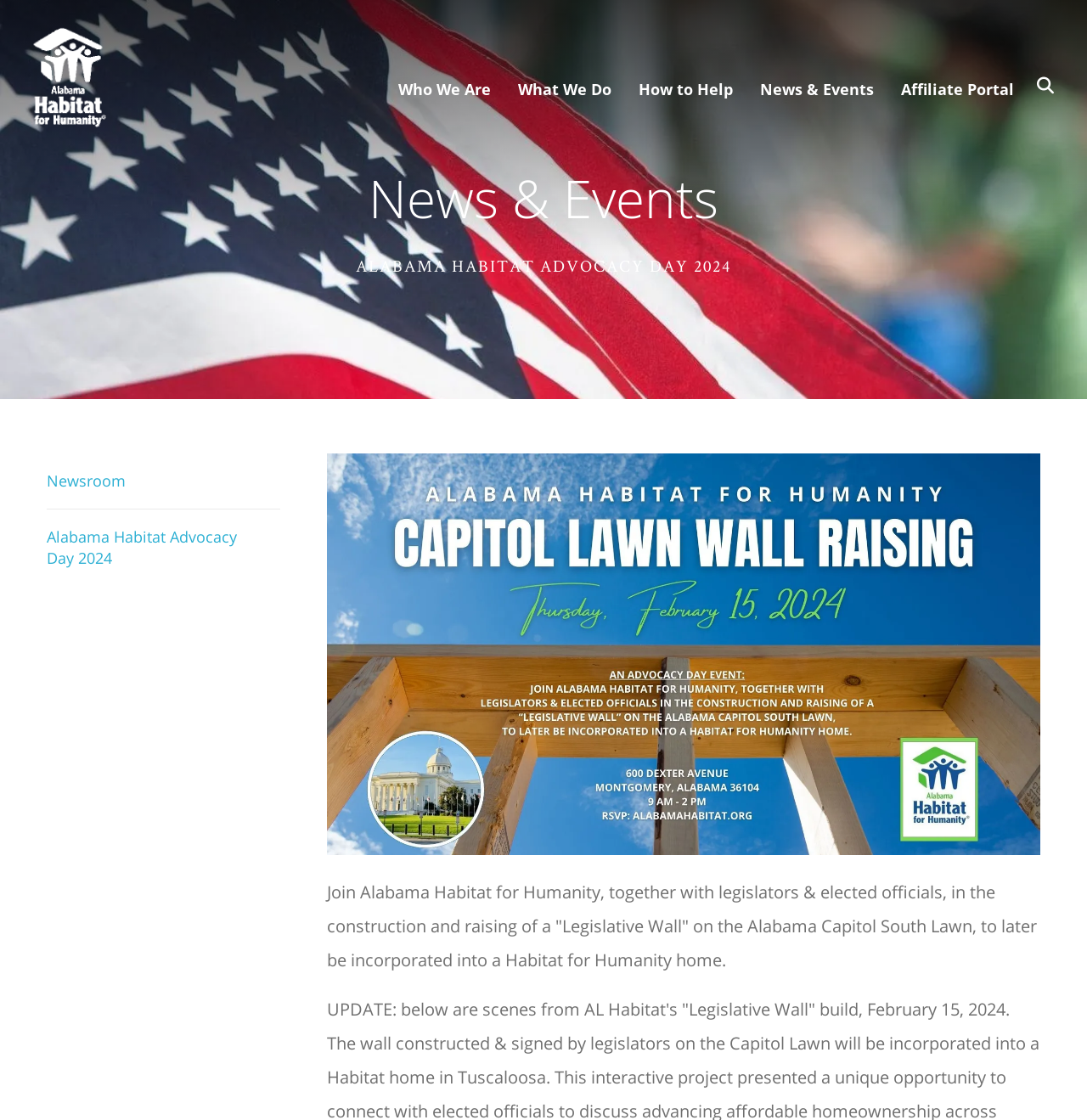What is the event being described on this webpage?
Refer to the image and answer the question using a single word or phrase.

Alabama Habitat Advocacy Day 2024